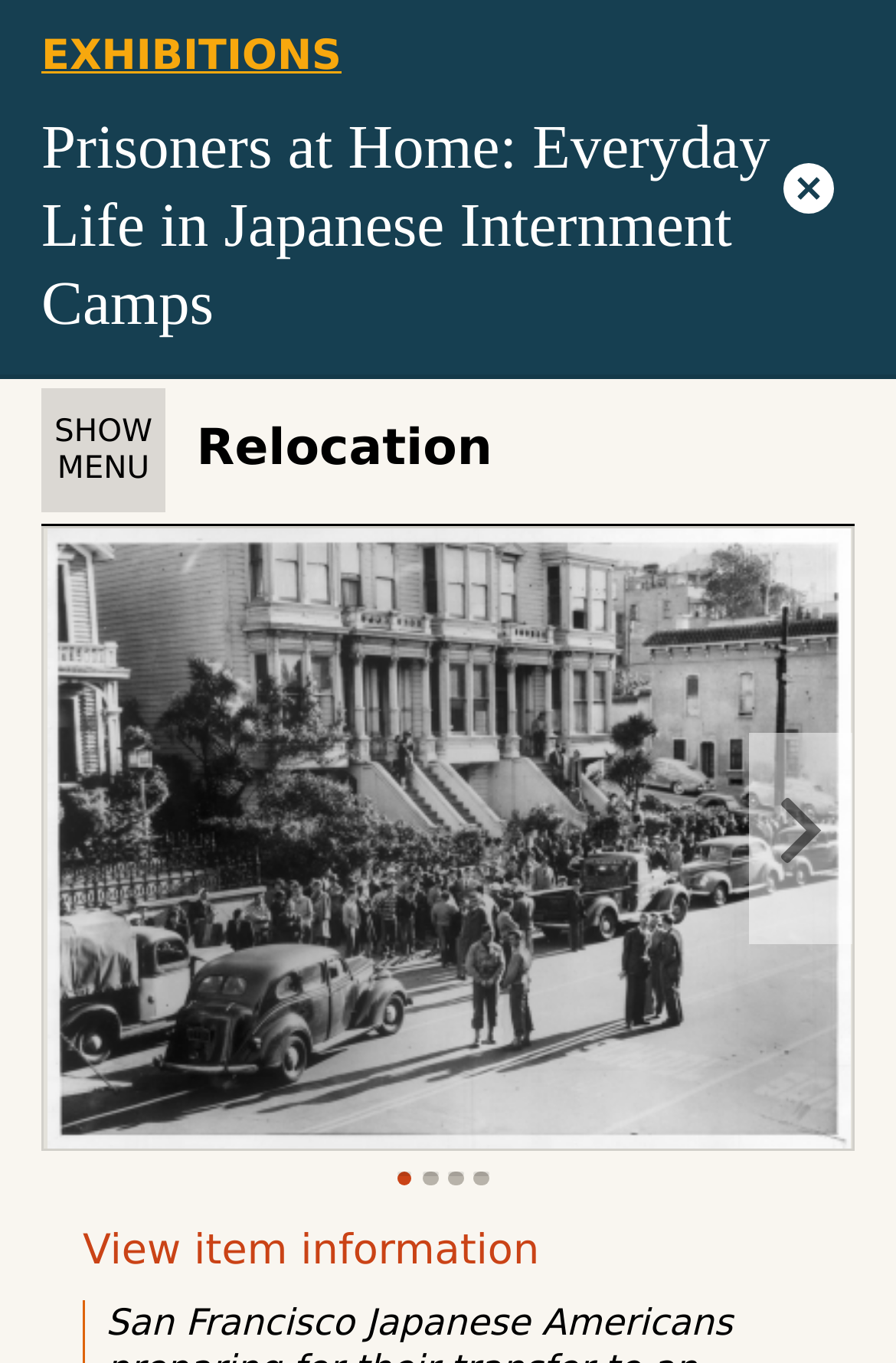What is the link 'View item information' for?
Analyze the image and deliver a detailed answer to the question.

The link 'View item information' is located at the bottom of the page, which suggests that it is used to provide more information about the current item or exhibition being viewed.